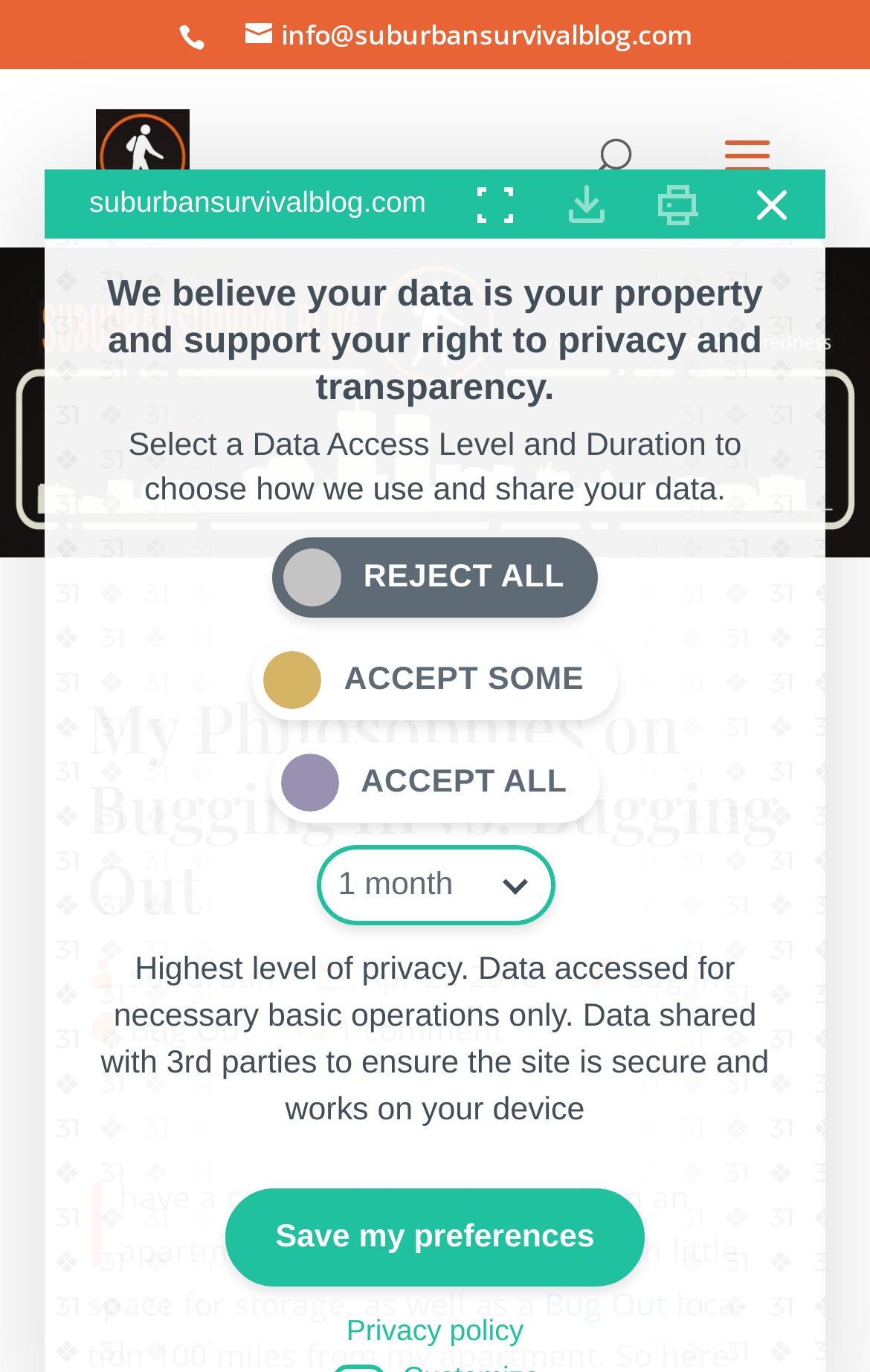Can you pinpoint the bounding box coordinates for the clickable element required for this instruction: "View comments"? The coordinates should be four float numbers between 0 and 1, i.e., [left, top, right, bottom].

[0.39, 0.735, 0.579, 0.766]